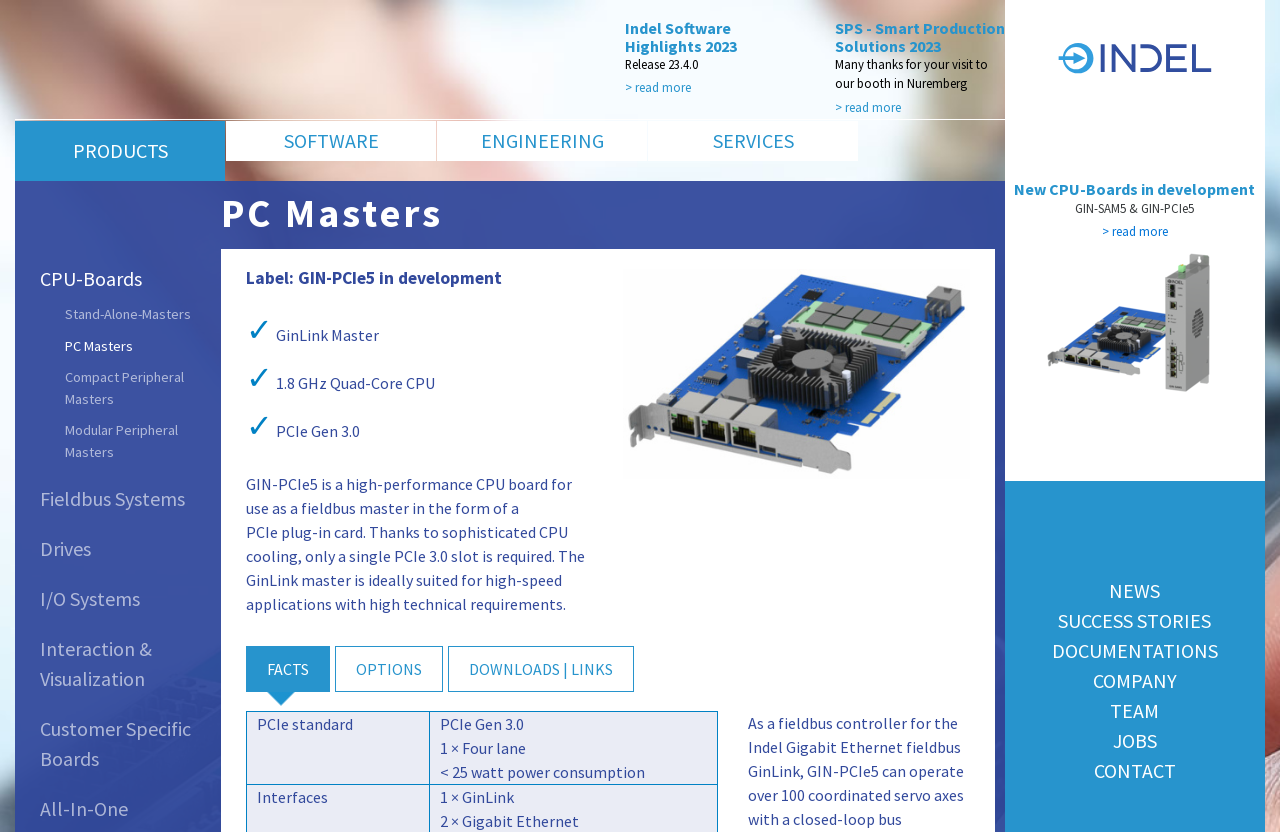Give a short answer to this question using one word or a phrase:
What is the name of the company?

PC Masters